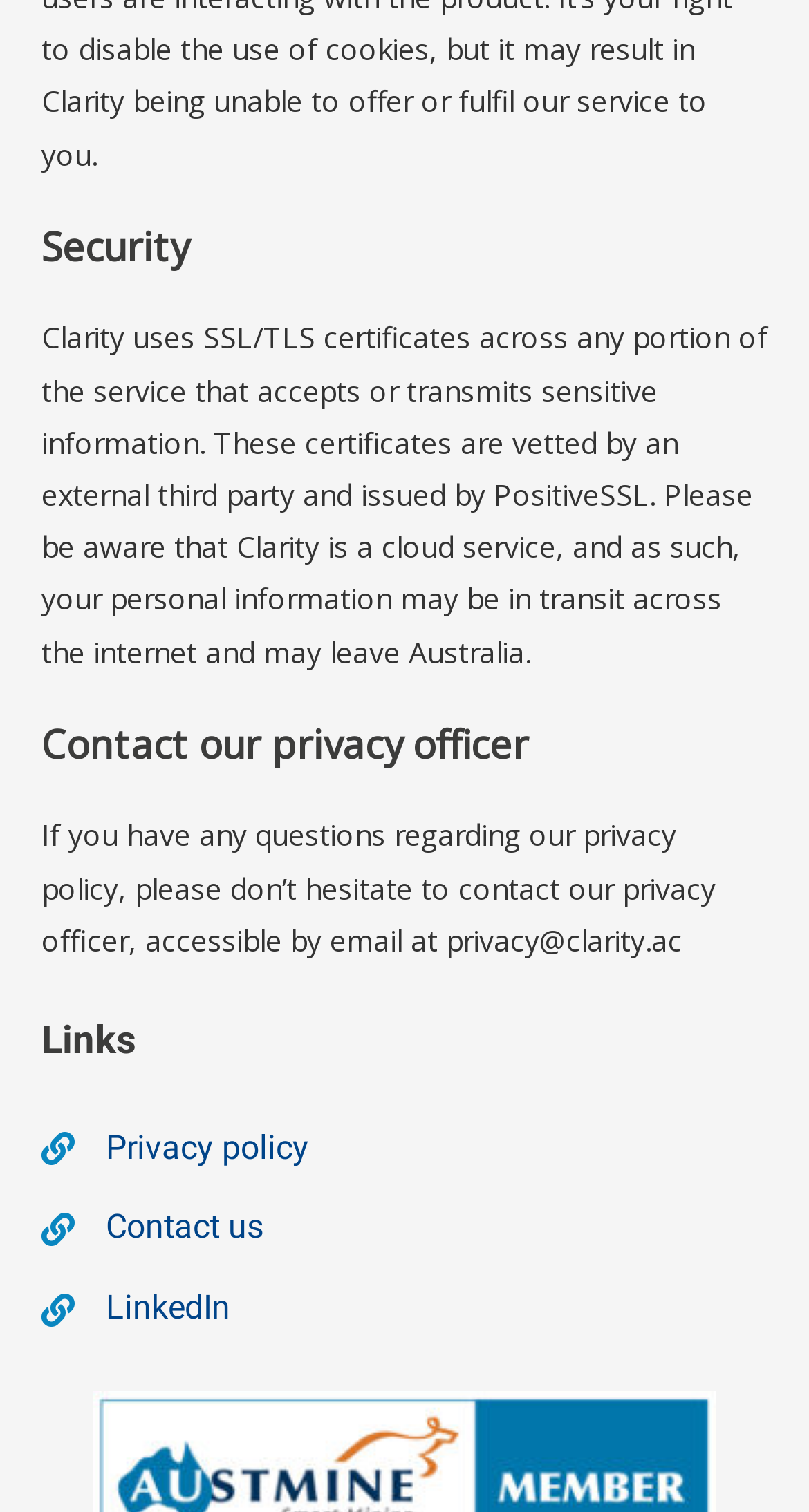What is the email address of the privacy officer?
Provide a detailed answer to the question using information from the image.

The webpage provides the email address of the privacy officer as privacy@clarity.ac, which can be used to contact them regarding any questions about the privacy policy.